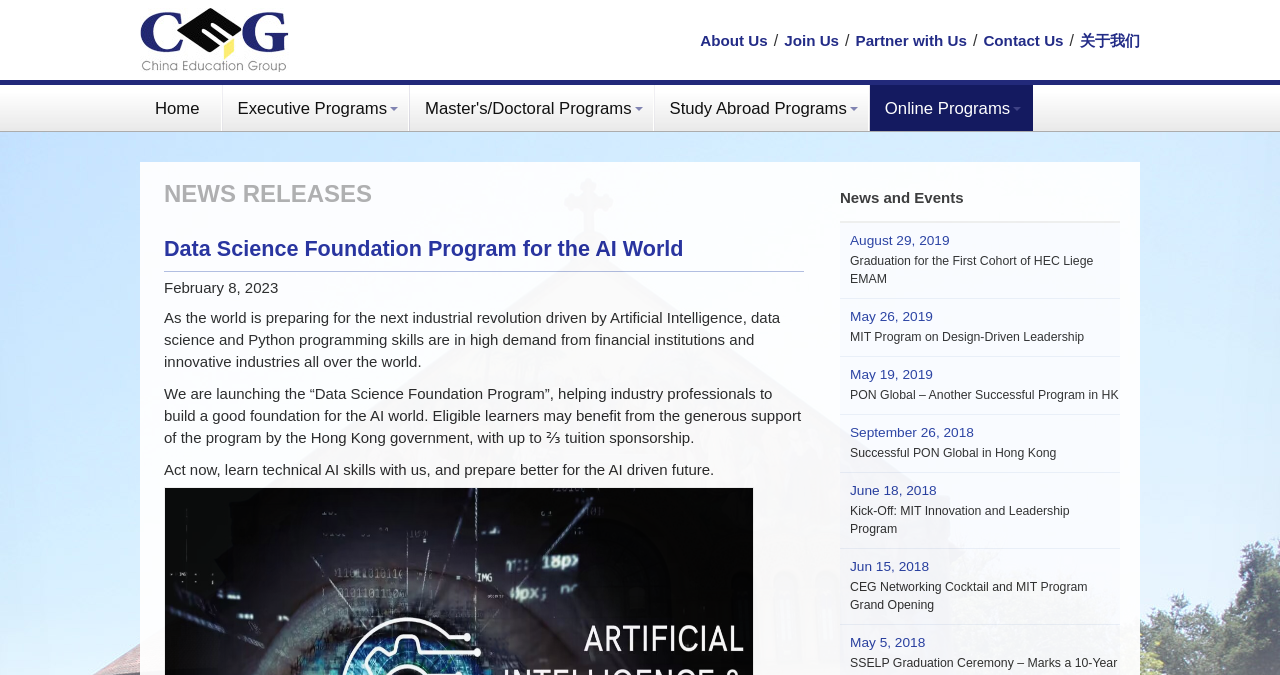Please provide the bounding box coordinate of the region that matches the element description: Support & Client Area. Coordinates should be in the format (top-left x, top-left y, bottom-right x, bottom-right y) and all values should be between 0 and 1.

None